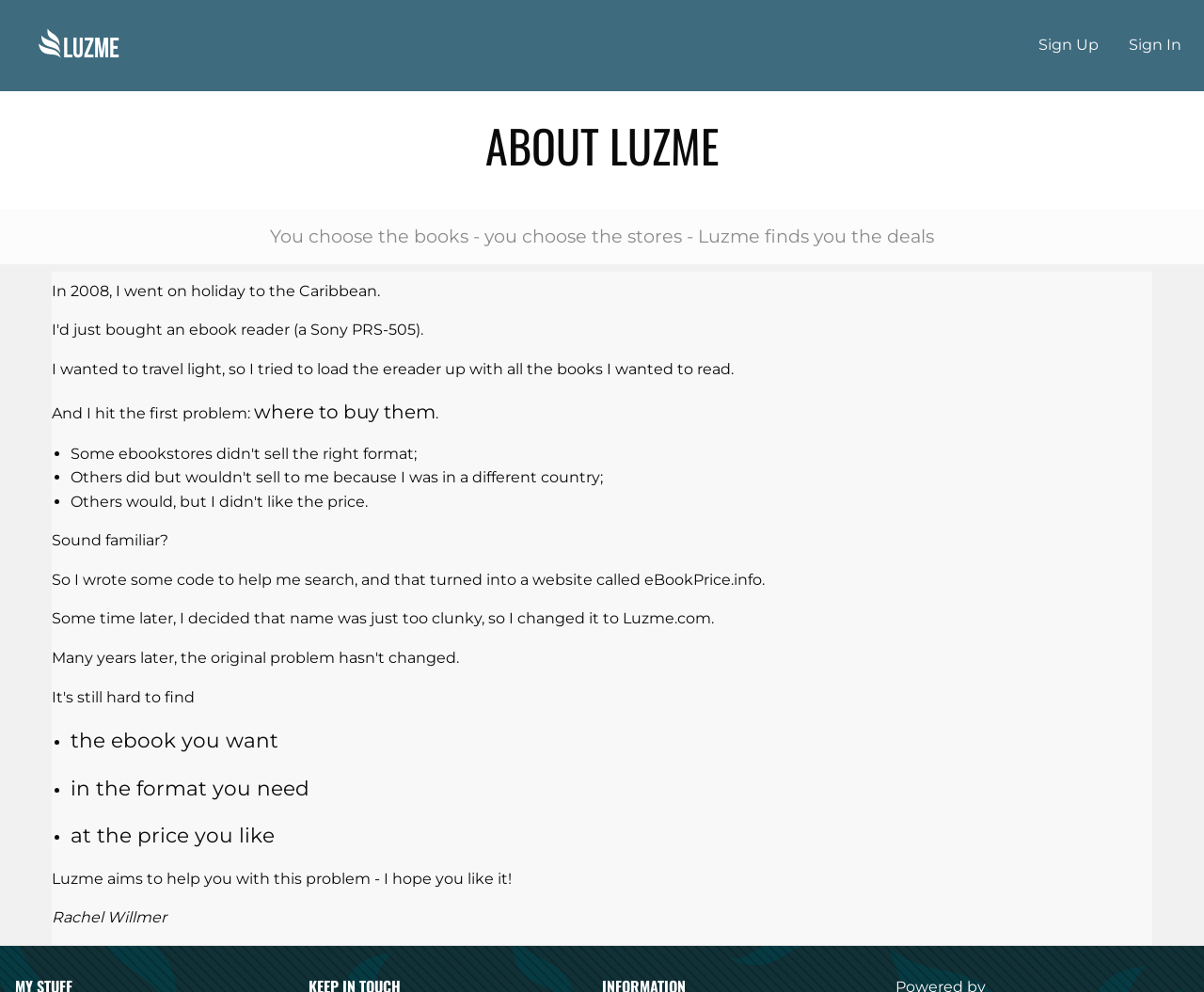Where did the founder go on holiday in 2008?
Carefully analyze the image and provide a thorough answer to the question.

The answer can be found in the first paragraph, which says 'In 2008, I went on holiday to the Caribbean.' This indicates that the founder went on holiday to the Caribbean in 2008.